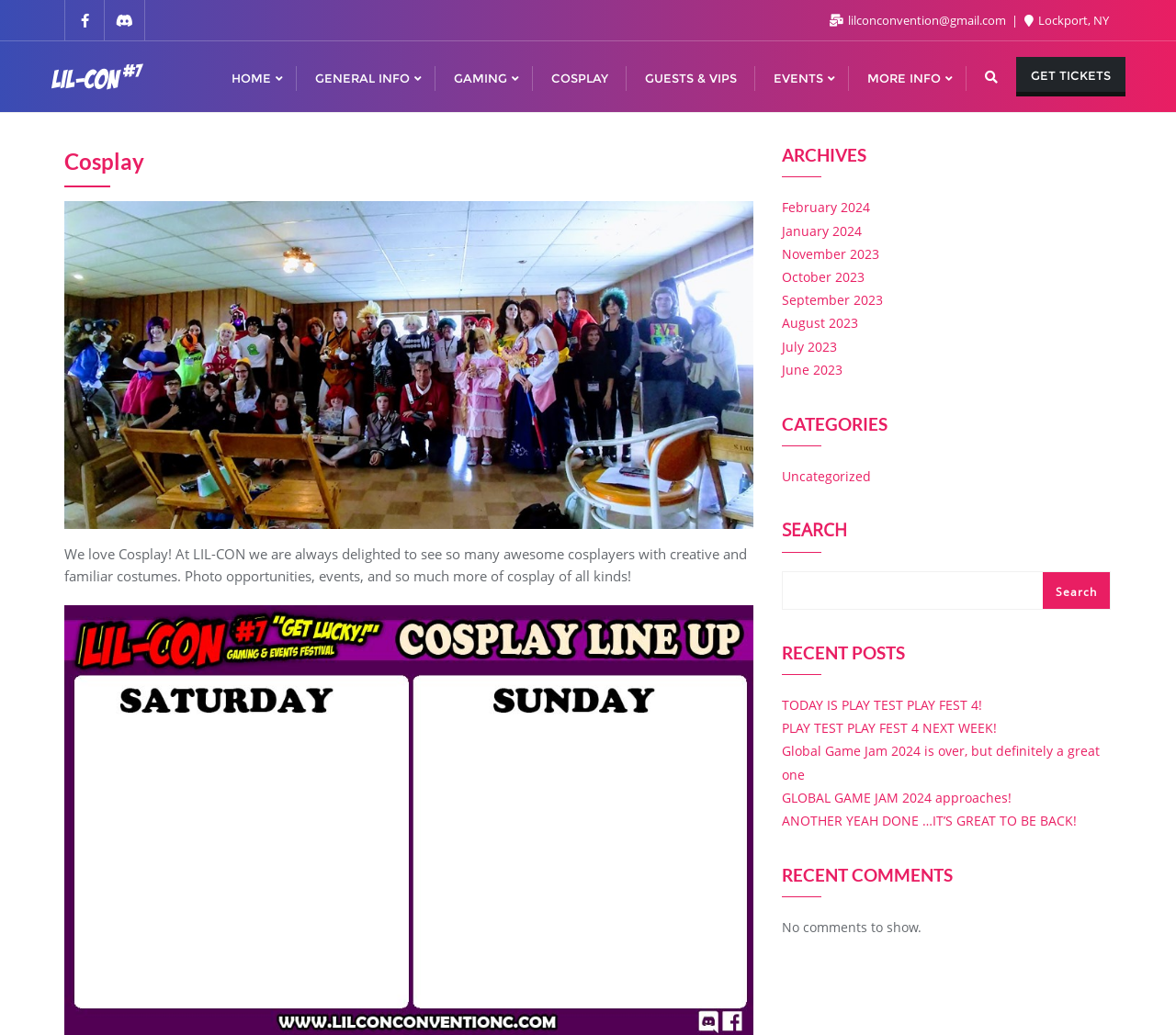Pinpoint the bounding box coordinates of the clickable area necessary to execute the following instruction: "View cosplay information". The coordinates should be given as four float numbers between 0 and 1, namely [left, top, right, bottom].

[0.055, 0.136, 0.641, 0.181]